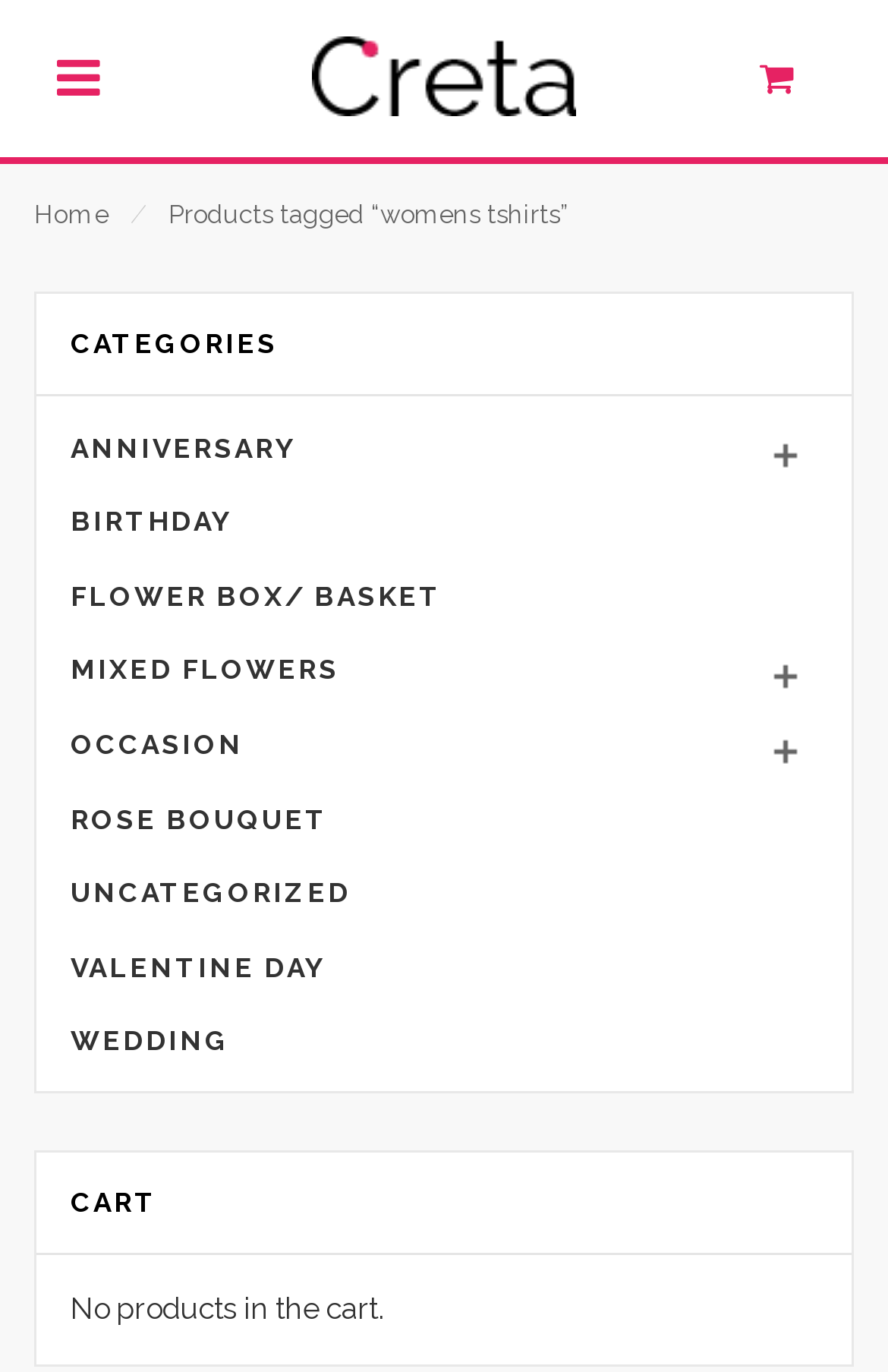Please locate the bounding box coordinates of the element that should be clicked to achieve the given instruction: "go to uk labor net".

None